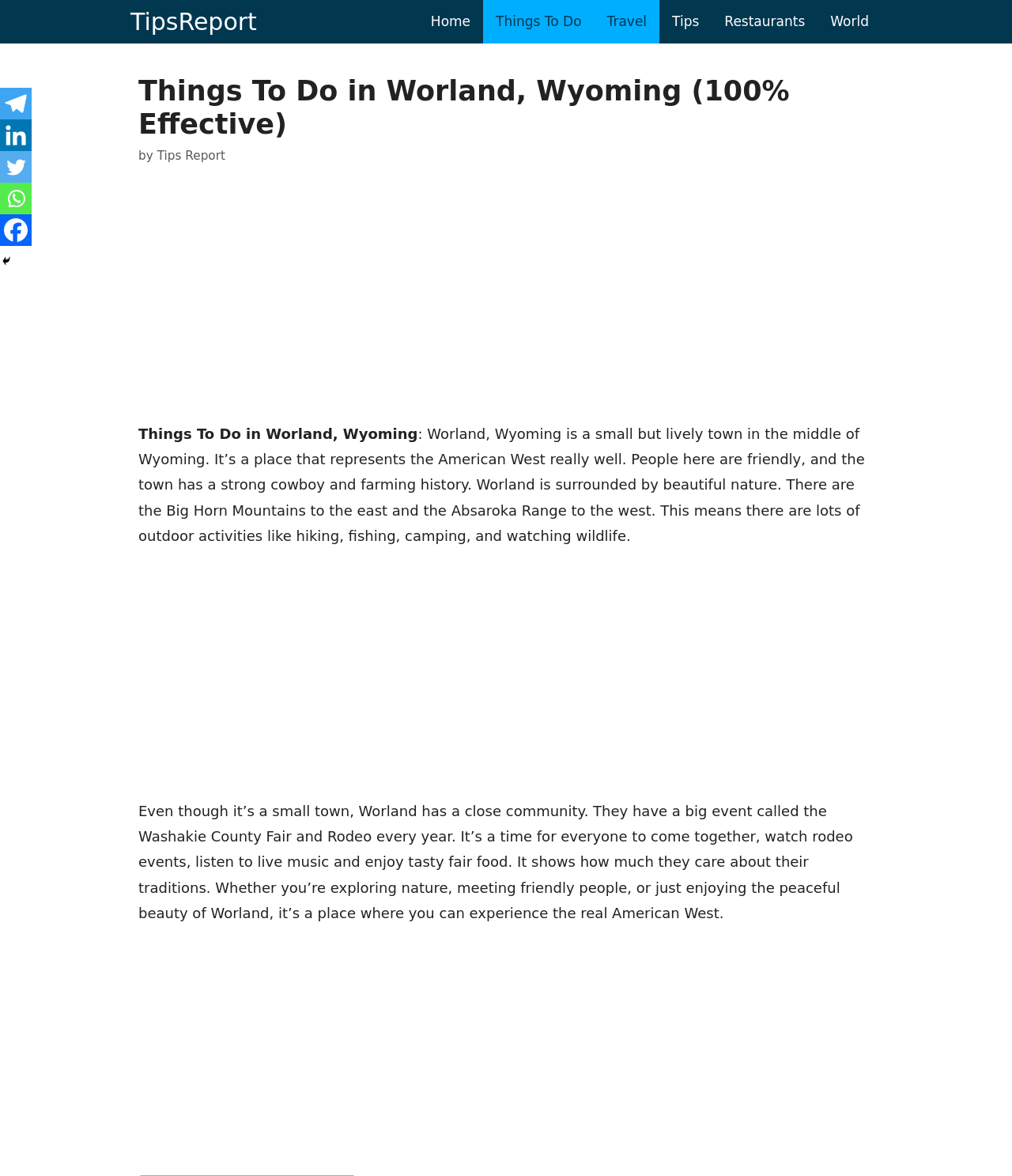Please find the bounding box coordinates of the clickable region needed to complete the following instruction: "Click on the 'Tips Report' link". The bounding box coordinates must consist of four float numbers between 0 and 1, i.e., [left, top, right, bottom].

[0.155, 0.126, 0.223, 0.138]